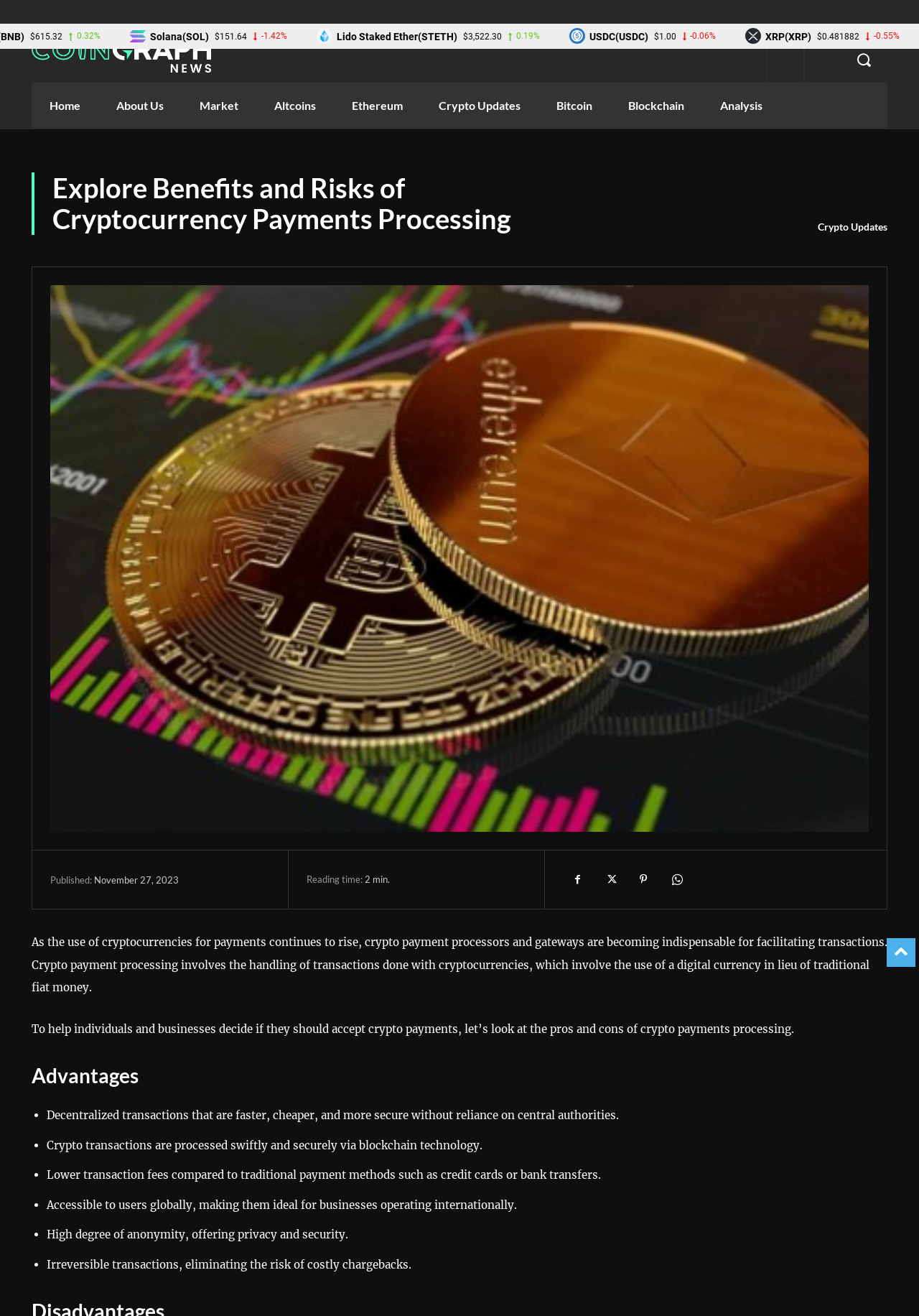Reply to the question with a single word or phrase:
What is the current price of Solana (SOL)?

$151.64